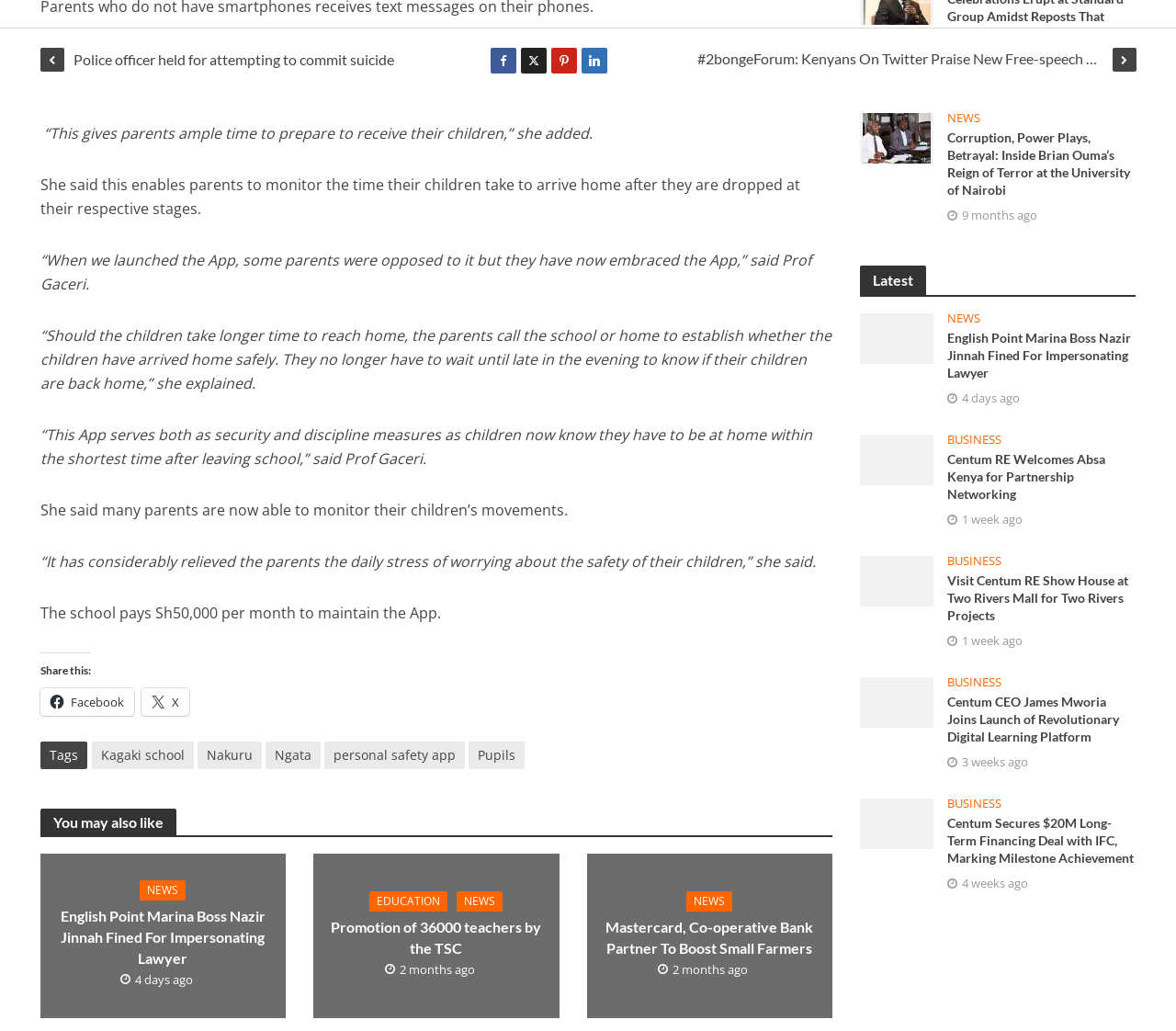What is the purpose of the App mentioned in the article?
Based on the screenshot, answer the question with a single word or phrase.

Security and discipline